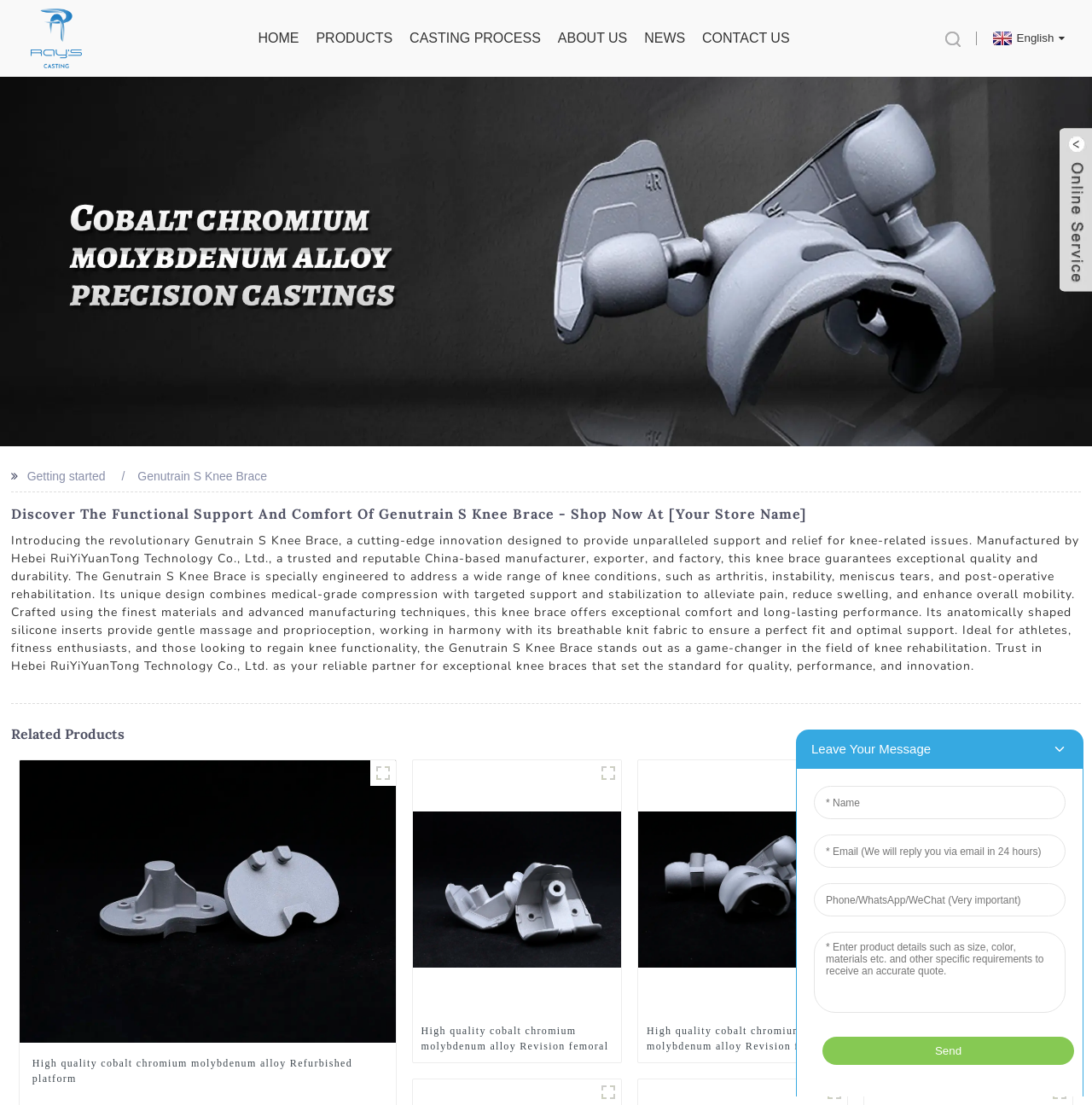Please find the bounding box coordinates of the element that must be clicked to perform the given instruction: "Contact the manufacturer". The coordinates should be four float numbers from 0 to 1, i.e., [left, top, right, bottom].

[0.643, 0.023, 0.723, 0.046]